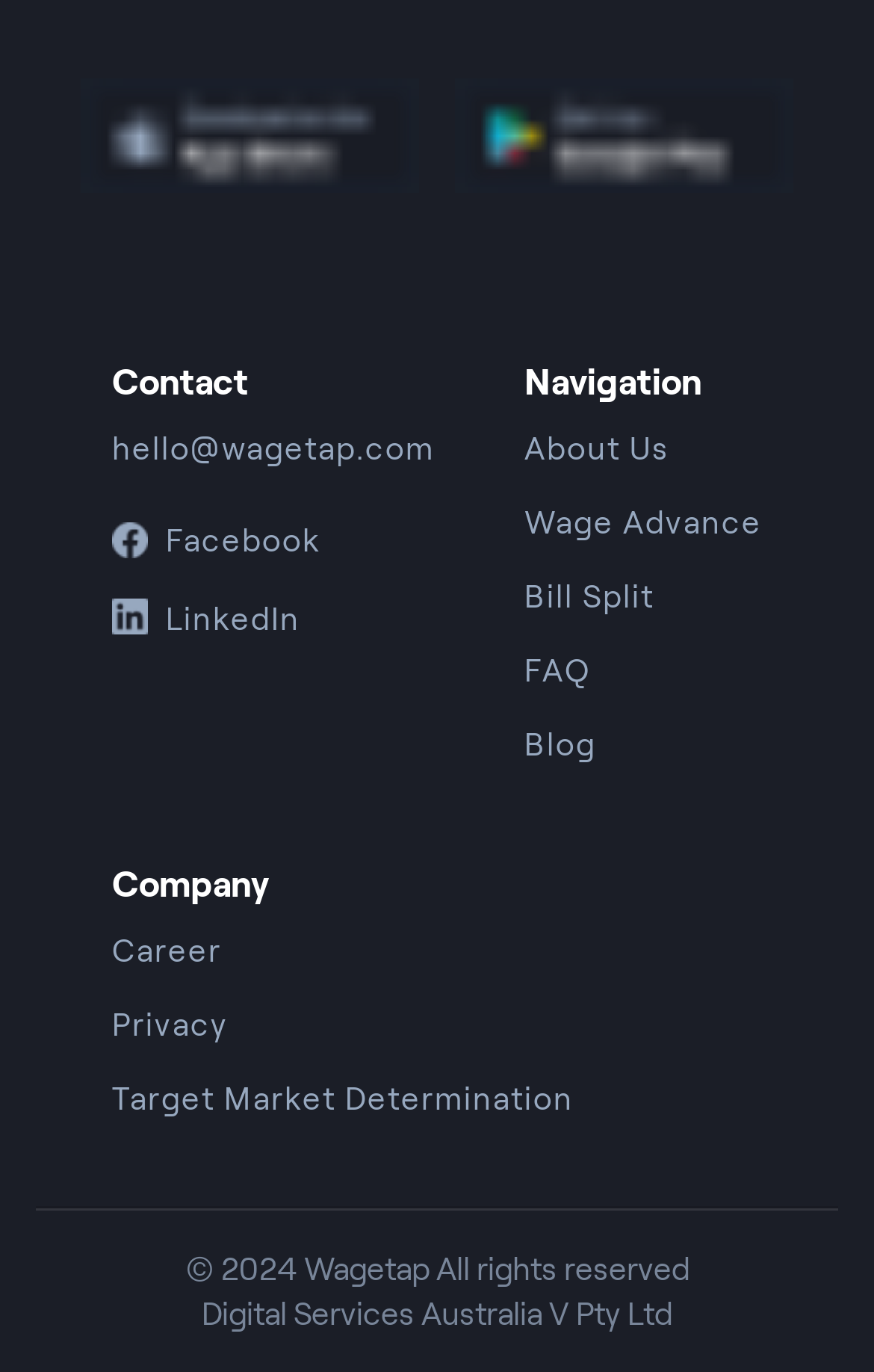Provide the bounding box coordinates of the UI element that matches the description: "Career".

[0.128, 0.672, 0.254, 0.713]